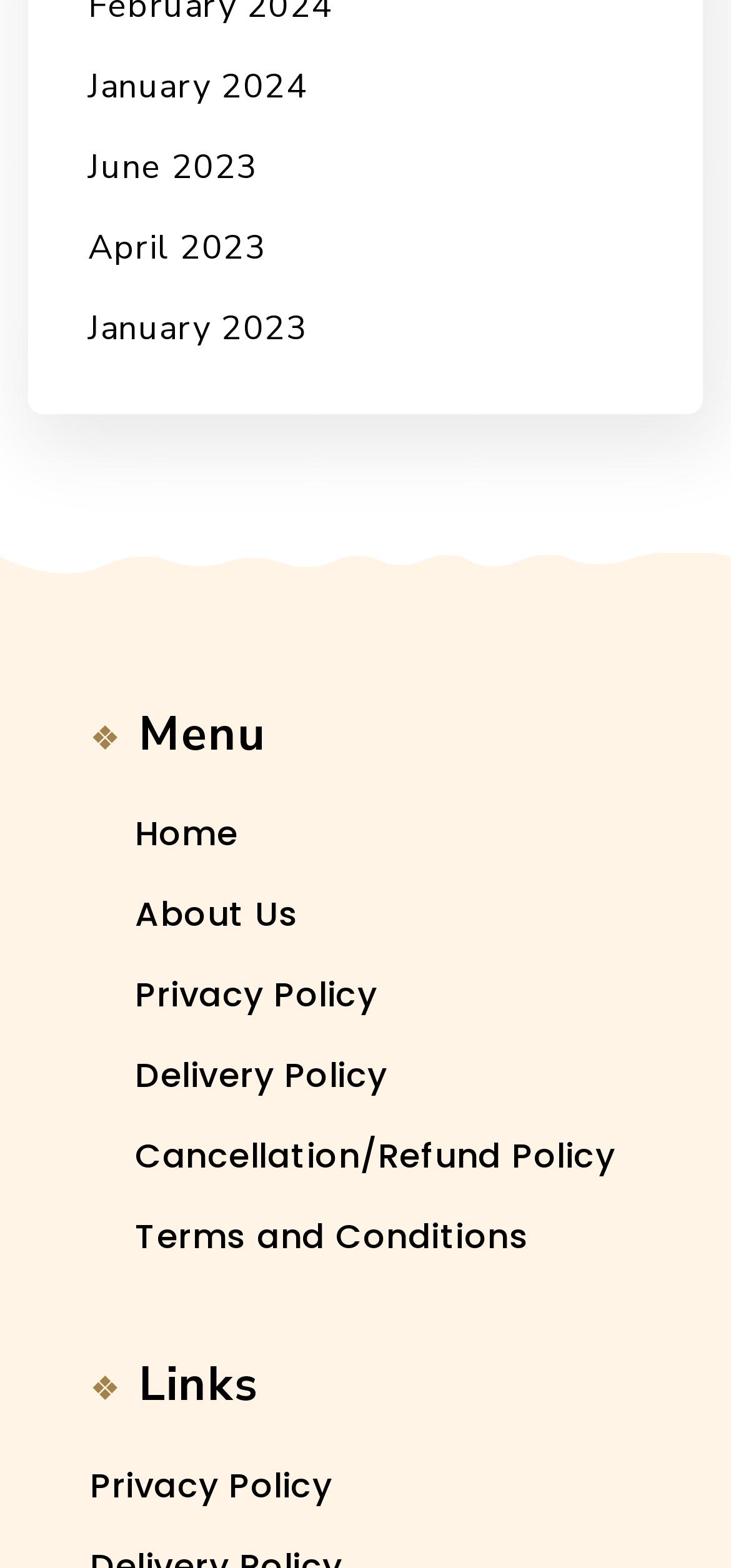Identify the bounding box coordinates for the element you need to click to achieve the following task: "Check Terms and Conditions". Provide the bounding box coordinates as four float numbers between 0 and 1, in the form [left, top, right, bottom].

[0.185, 0.773, 0.723, 0.803]